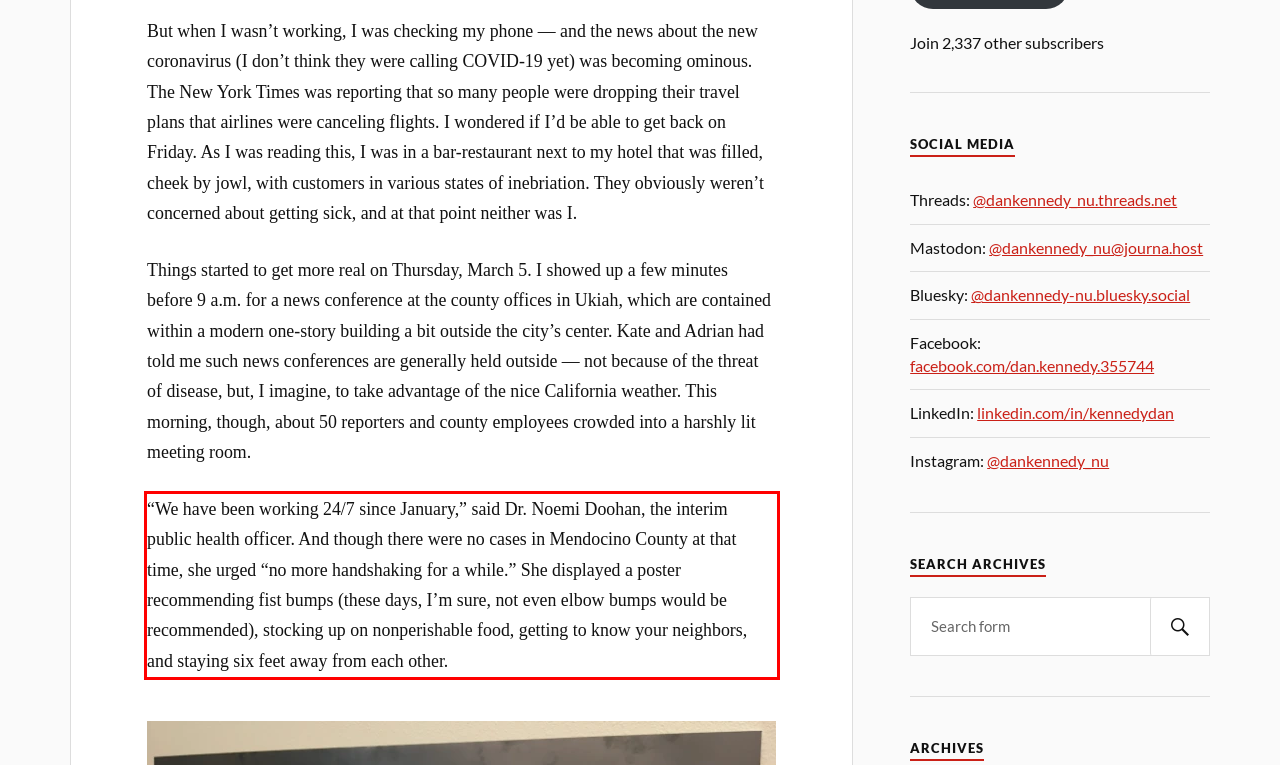Examine the webpage screenshot and use OCR to obtain the text inside the red bounding box.

“We have been working 24/7 since January,” said Dr. Noemi Doohan, the interim public health officer. And though there were no cases in Mendocino County at that time, she urged “no more handshaking for a while.” She displayed a poster recommending fist bumps (these days, I’m sure, not even elbow bumps would be recommended), stocking up on nonperishable food, getting to know your neighbors, and staying six feet away from each other.